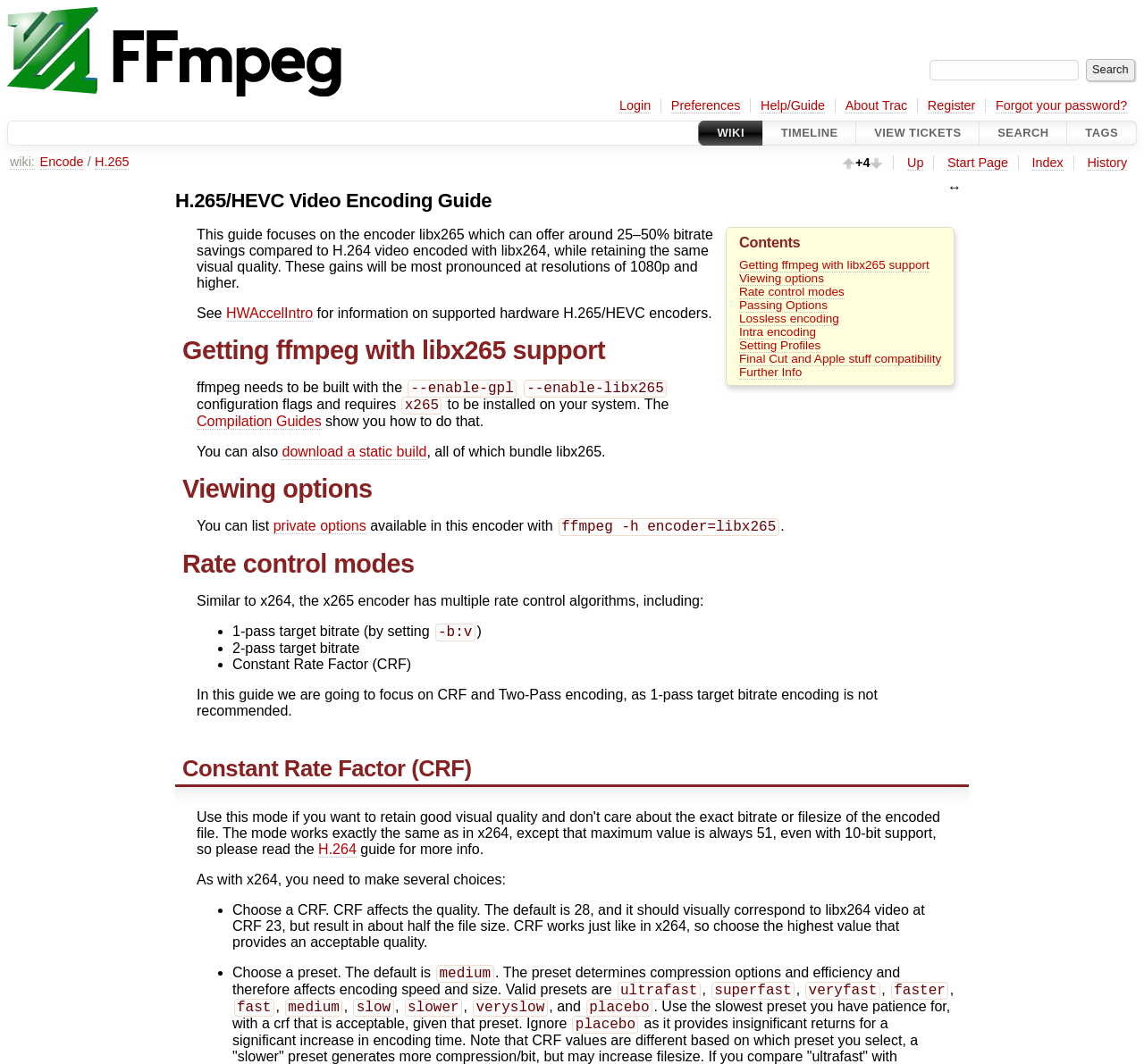Bounding box coordinates are specified in the format (top-left x, top-left y, bottom-right x, bottom-right y). All values are floating point numbers bounded between 0 and 1. Please provide the bounding box coordinate of the region this sentence describes: parent_node: Tyler Deaton

None